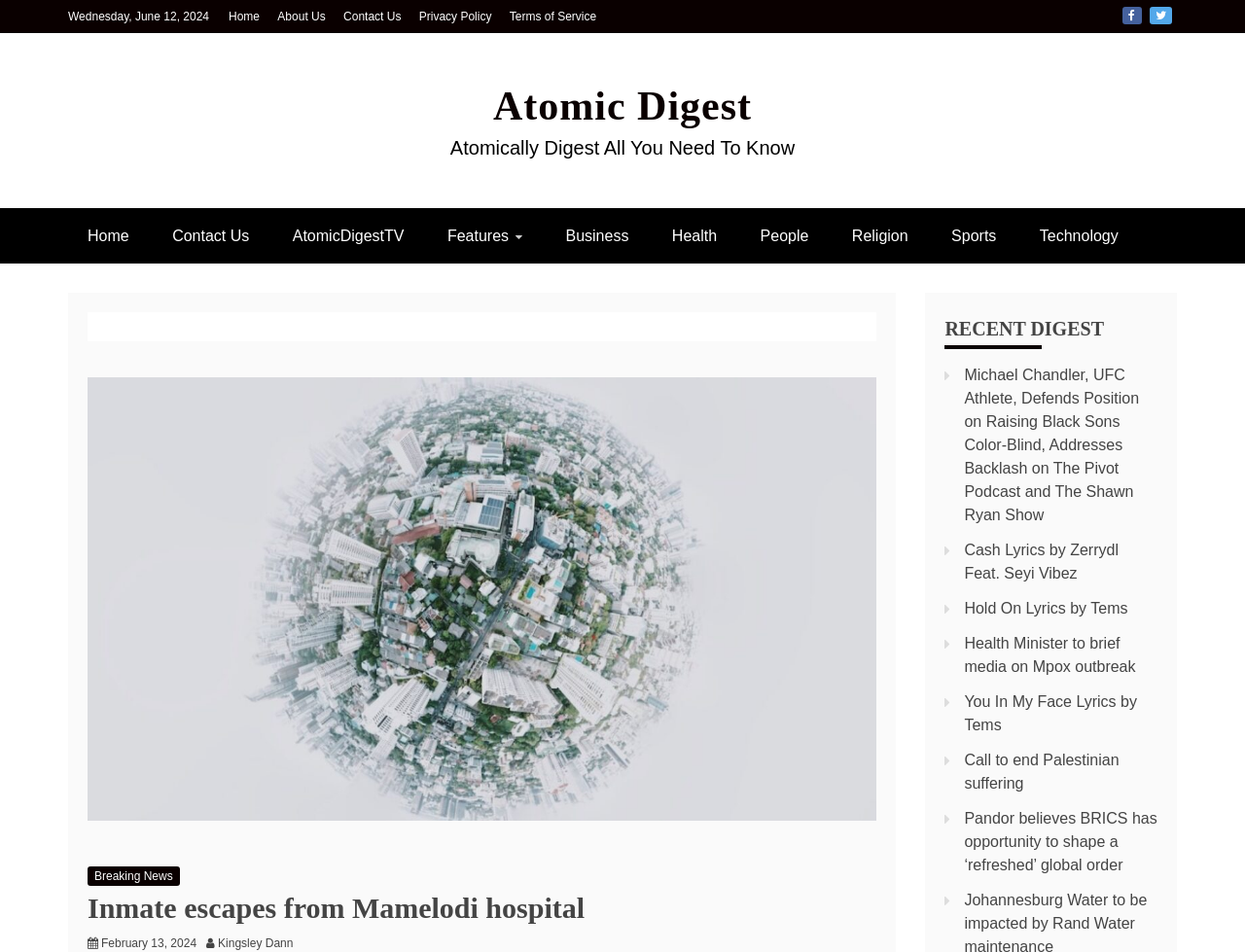Identify the coordinates of the bounding box for the element described below: "Sign up". Return the coordinates as four float numbers between 0 and 1: [left, top, right, bottom].

None